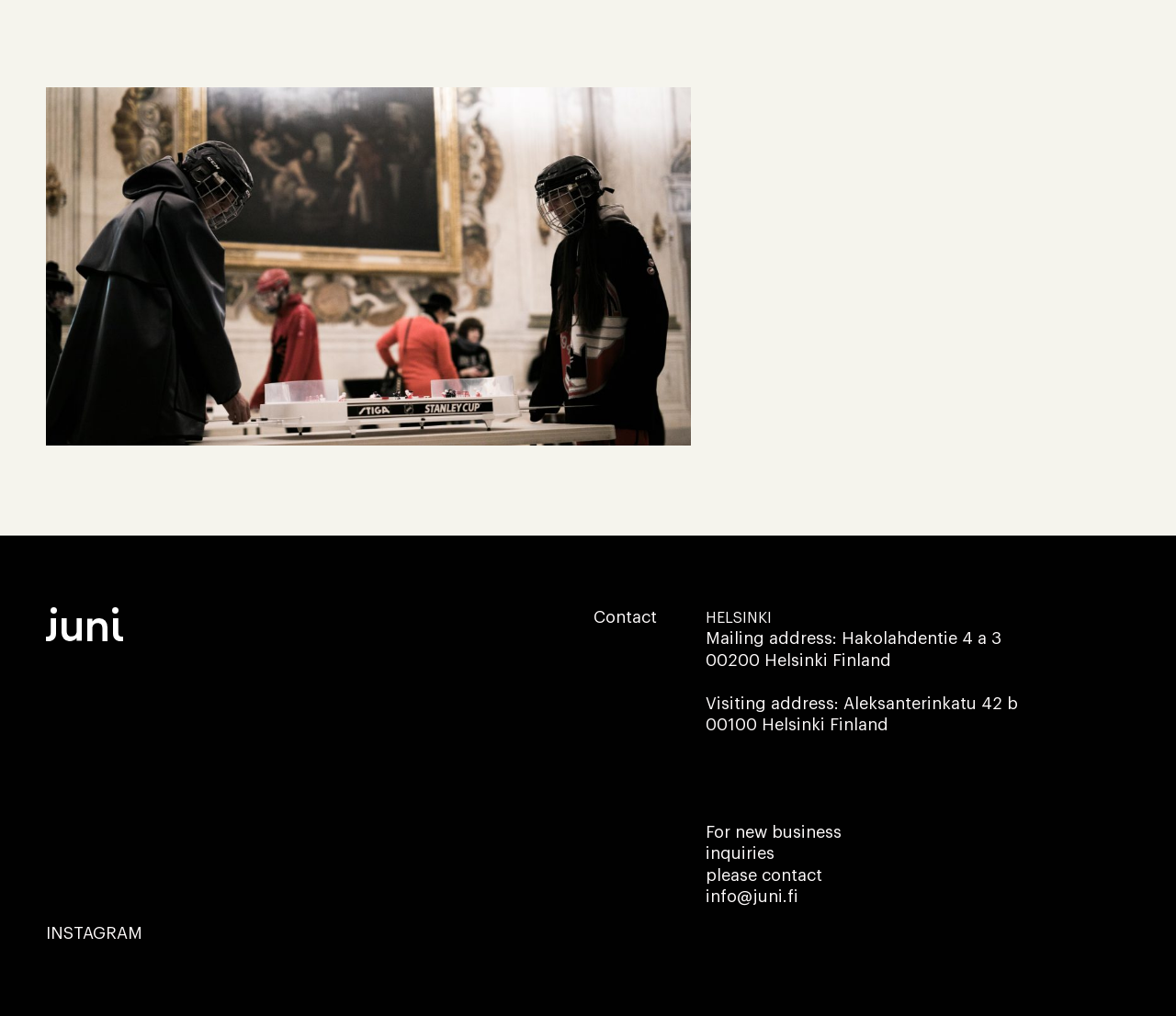Please answer the following query using a single word or phrase: 
What is the email address for new business inquiries?

info@juni.fi